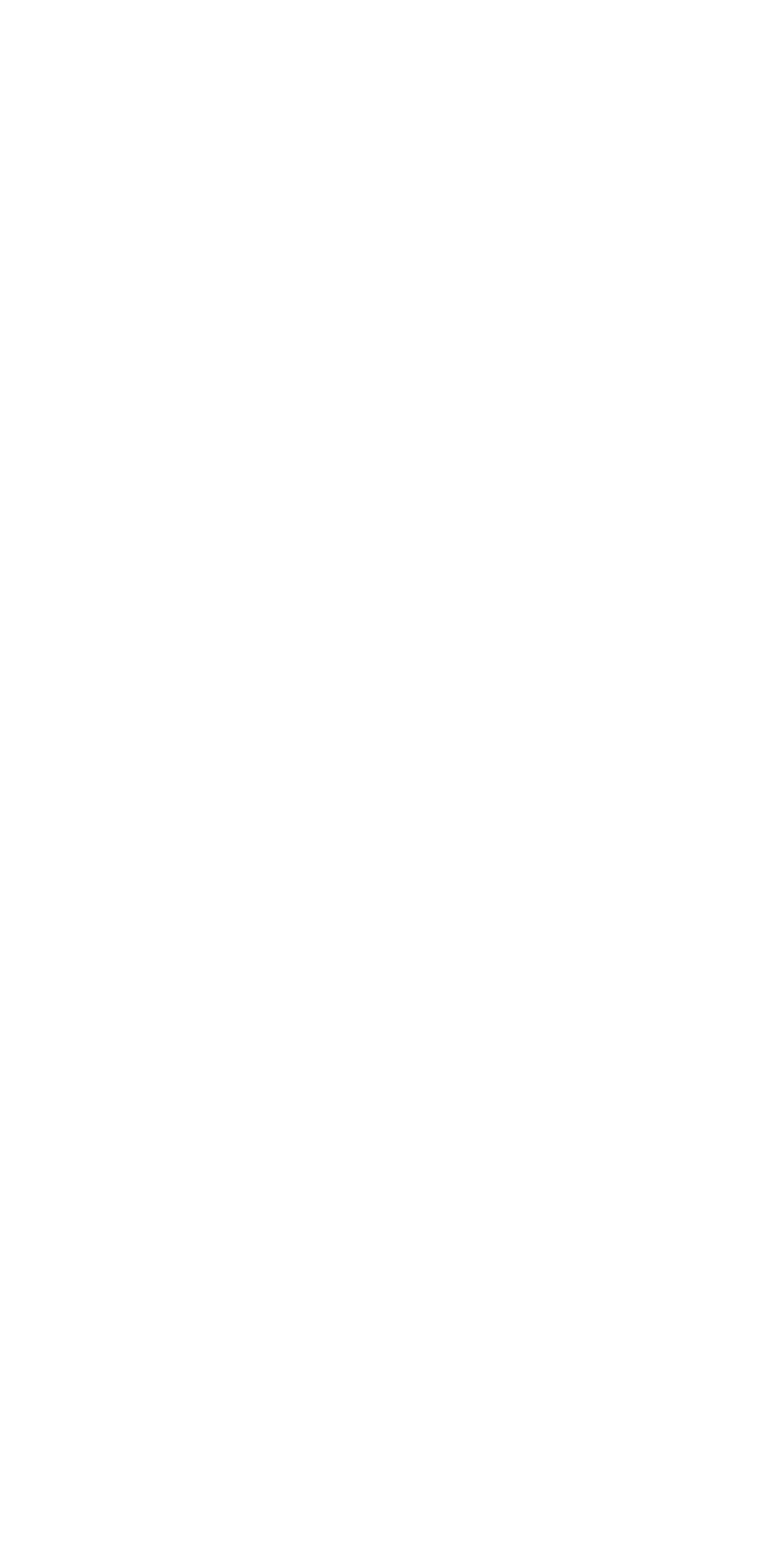Answer with a single word or phrase: 
How many team members will be employed for the project?

20